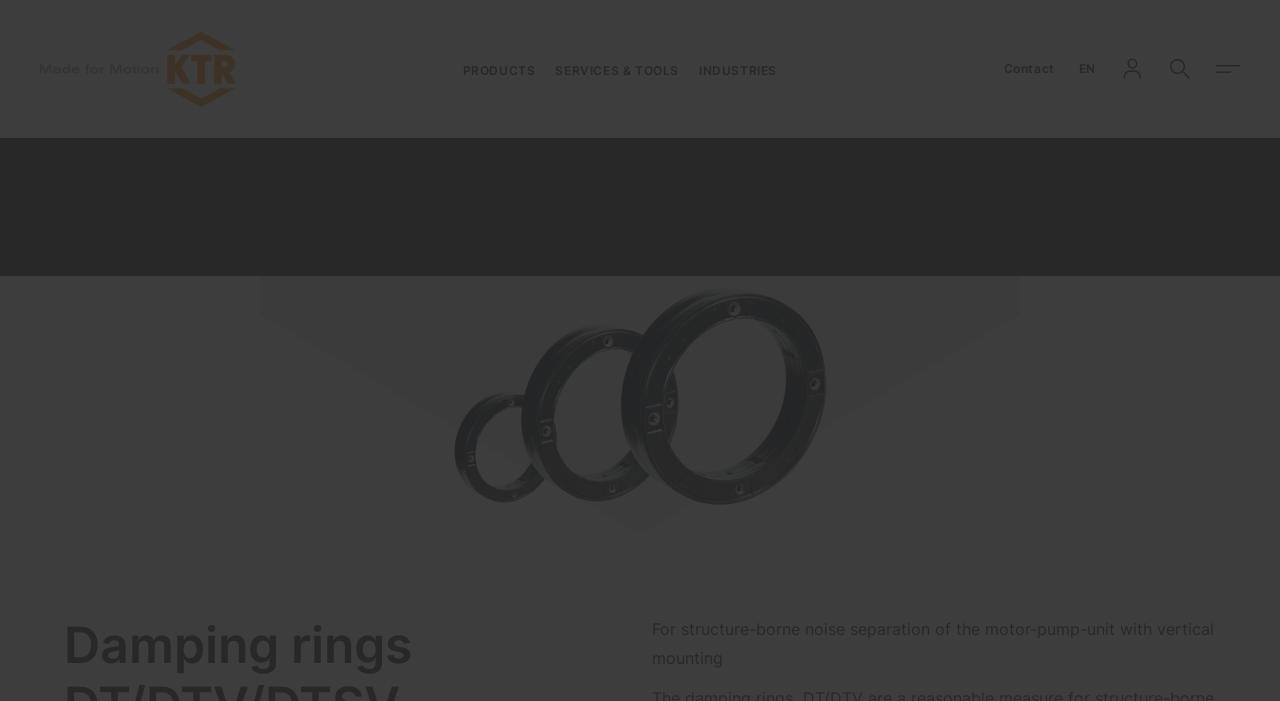Offer a detailed explanation of the webpage layout and contents.

The webpage is about KTR Systems, a company that specializes in damping rings and other hydraulic components. At the top left corner, there is a logo of KTR Systems, which is also a link to the homepage. Next to the logo, there are several links to different sections of the website, including "PRODUCTS", "SERVICES & TOOLS", "INDUSTRIES", and "Contact". 

On the top right corner, there are several buttons, including "EN" for language selection, "login", "open search", and "open menu". Below these buttons, there is a menu with several options, including "Products", "Services & tools", "Industries", "Company", "News & Events", "KTR Insight", and "Shop".

In the main content area, there is a section titled "Toplinks" with several links to specific products, including "ROTEX Torsionally flexible jaw couplings", "ROTEX GS Backlash-free servo couplings", "BoWex curved-tooth gear couplings", "MONITEX BT torque sensor", and "Caliper brakes". 

Below this section, there is a section titled "Choose your location and language" with several options for country and language selection. The countries listed include Belgium, Brazil, China, Czech Republic, Denmark, Finland, France, Germany, Great Britain, India, Italy, Japan, Netherlands, Norway, Poland, and Singapore.

On the left side of the page, there is a menu with links to different sections of the website, including "Home", "Products", "Hydraulic components", "Bellhousings, damping elements and accessories", and "Damping elements". 

Finally, there is a product image of damping rings DT/DTV/DTSV, a hydraulic component, with a description below it.